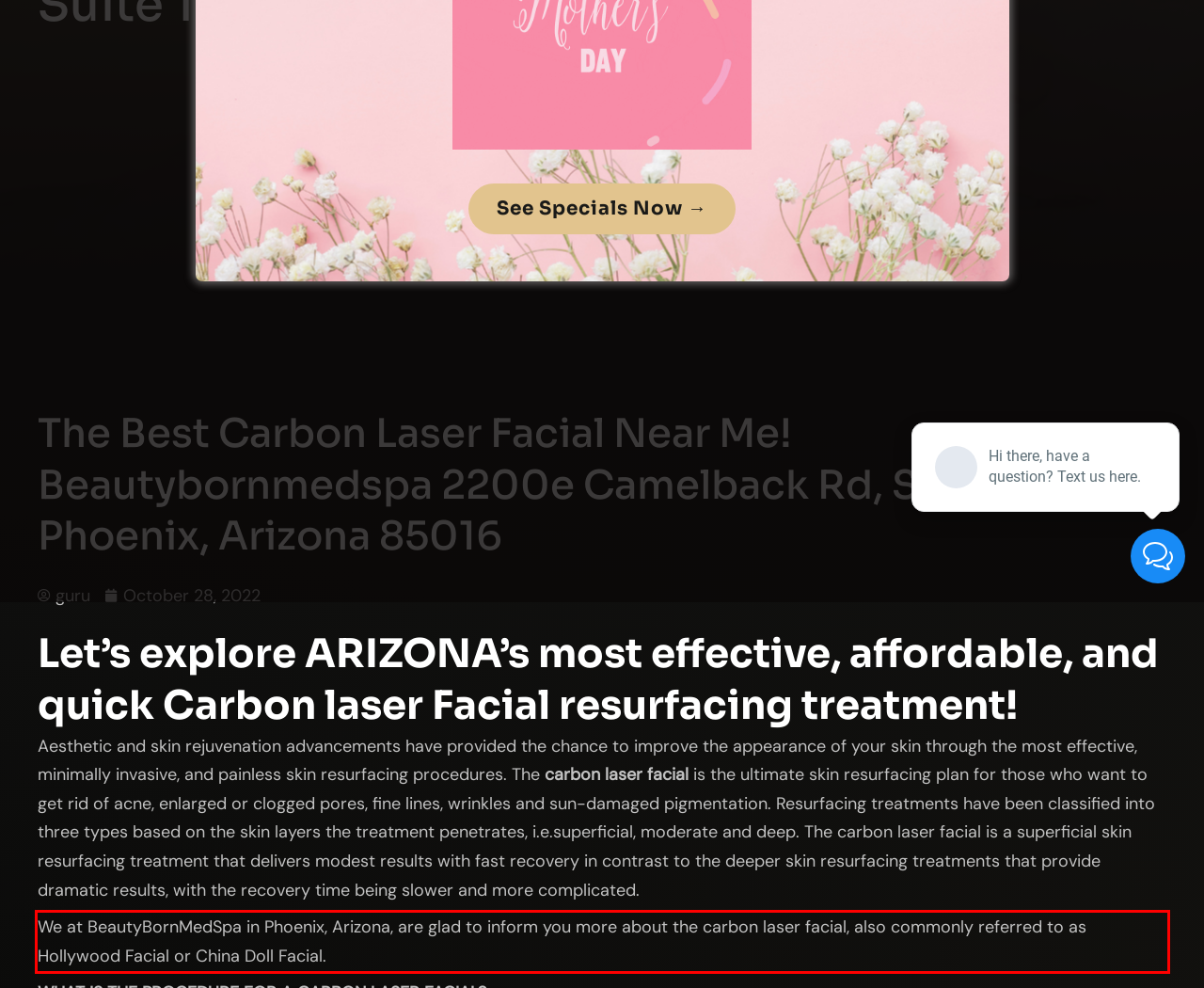You are given a screenshot of a webpage with a UI element highlighted by a red bounding box. Please perform OCR on the text content within this red bounding box.

We at BeautyBornMedSpa in Phoenix, Arizona, are glad to inform you more about the carbon laser facial, also commonly referred to as Hollywood Facial or China Doll Facial.